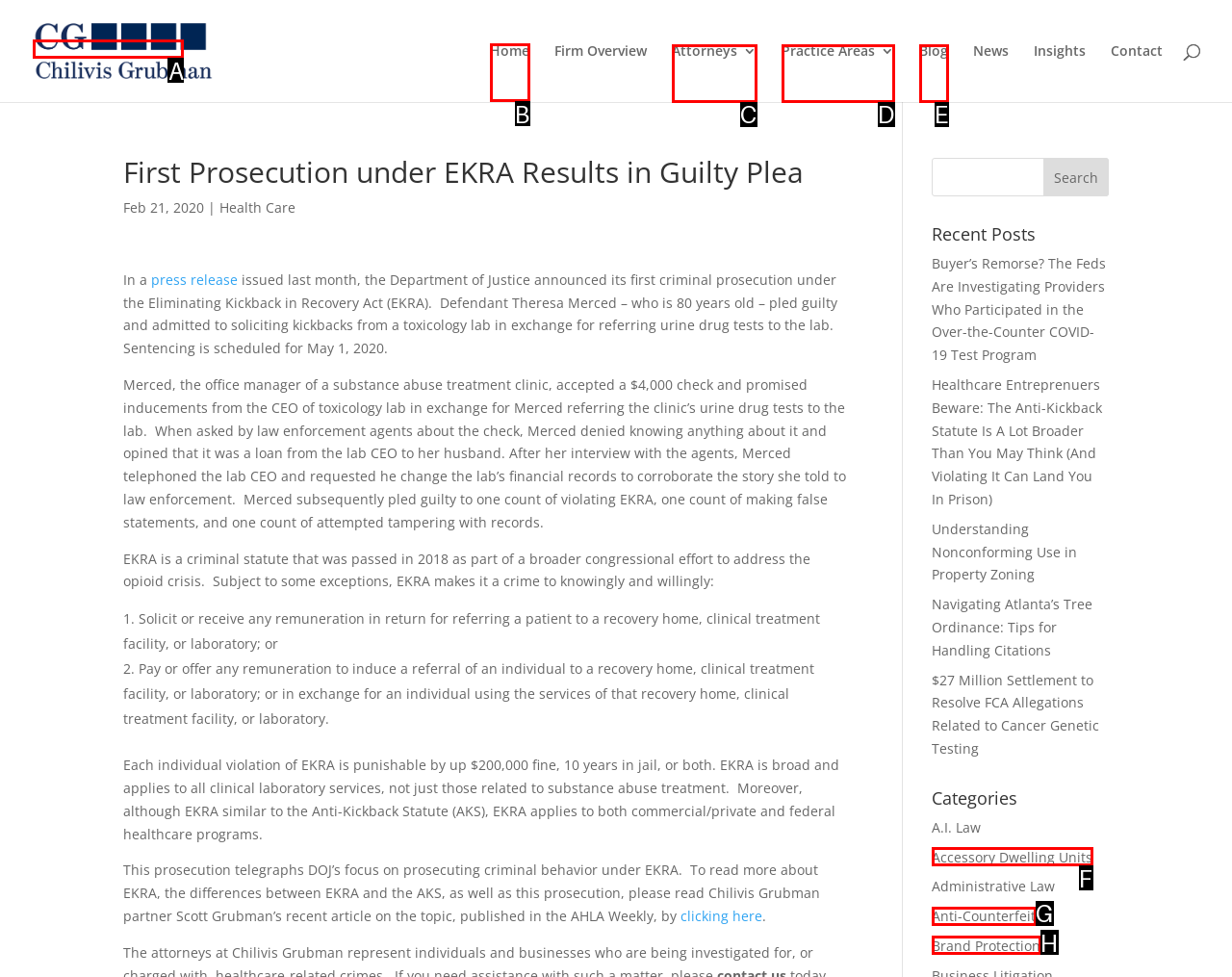Tell me which element should be clicked to achieve the following objective: Click the 'Home' link
Reply with the letter of the correct option from the displayed choices.

B